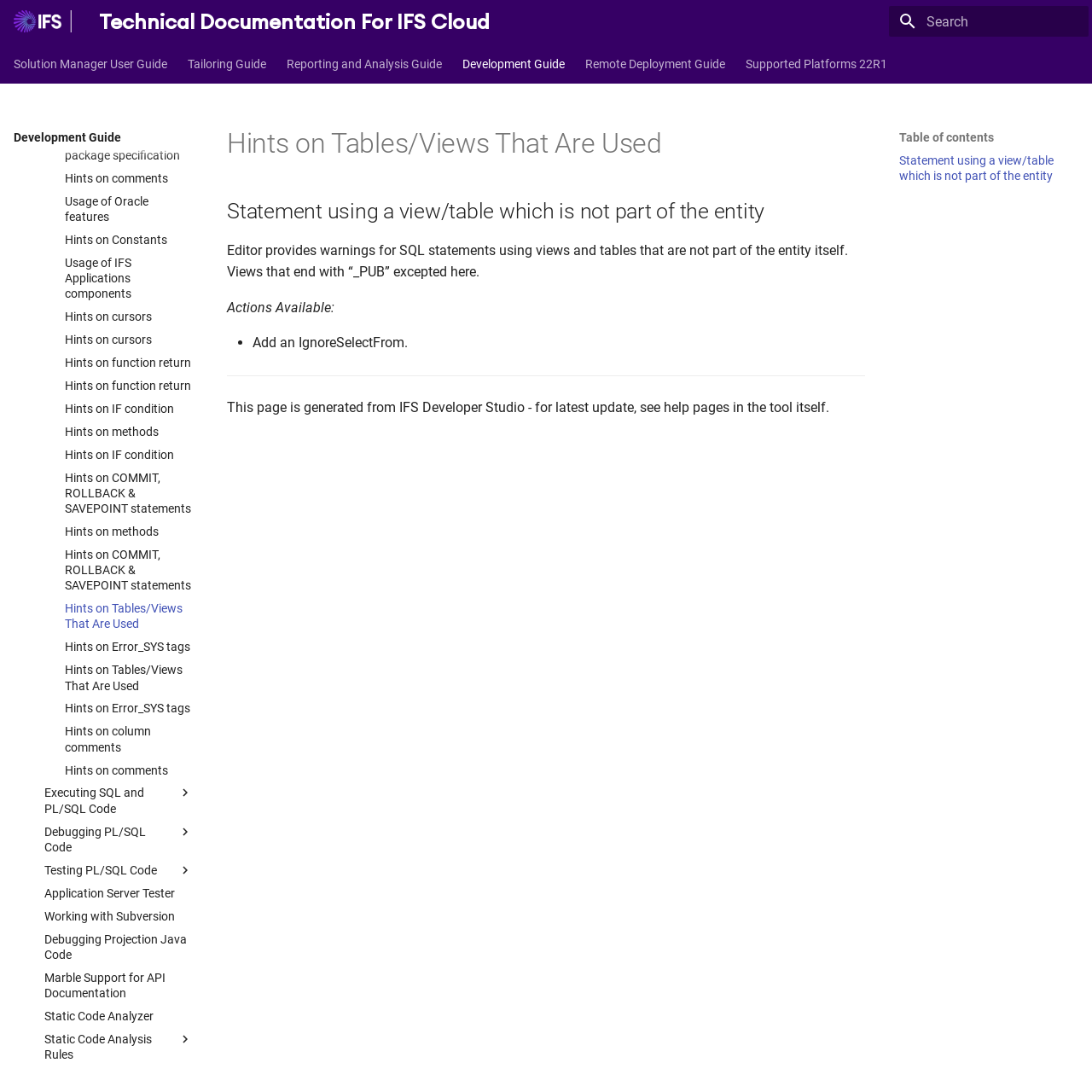Point out the bounding box coordinates of the section to click in order to follow this instruction: "Click the link to view the publication 'Radiotherapy Quality Assurance for the CHHiP Trial: Conventional versus Hypofractionated High-dose Intensity-modulated Radiotherapy in Prostate Cancer'".

None